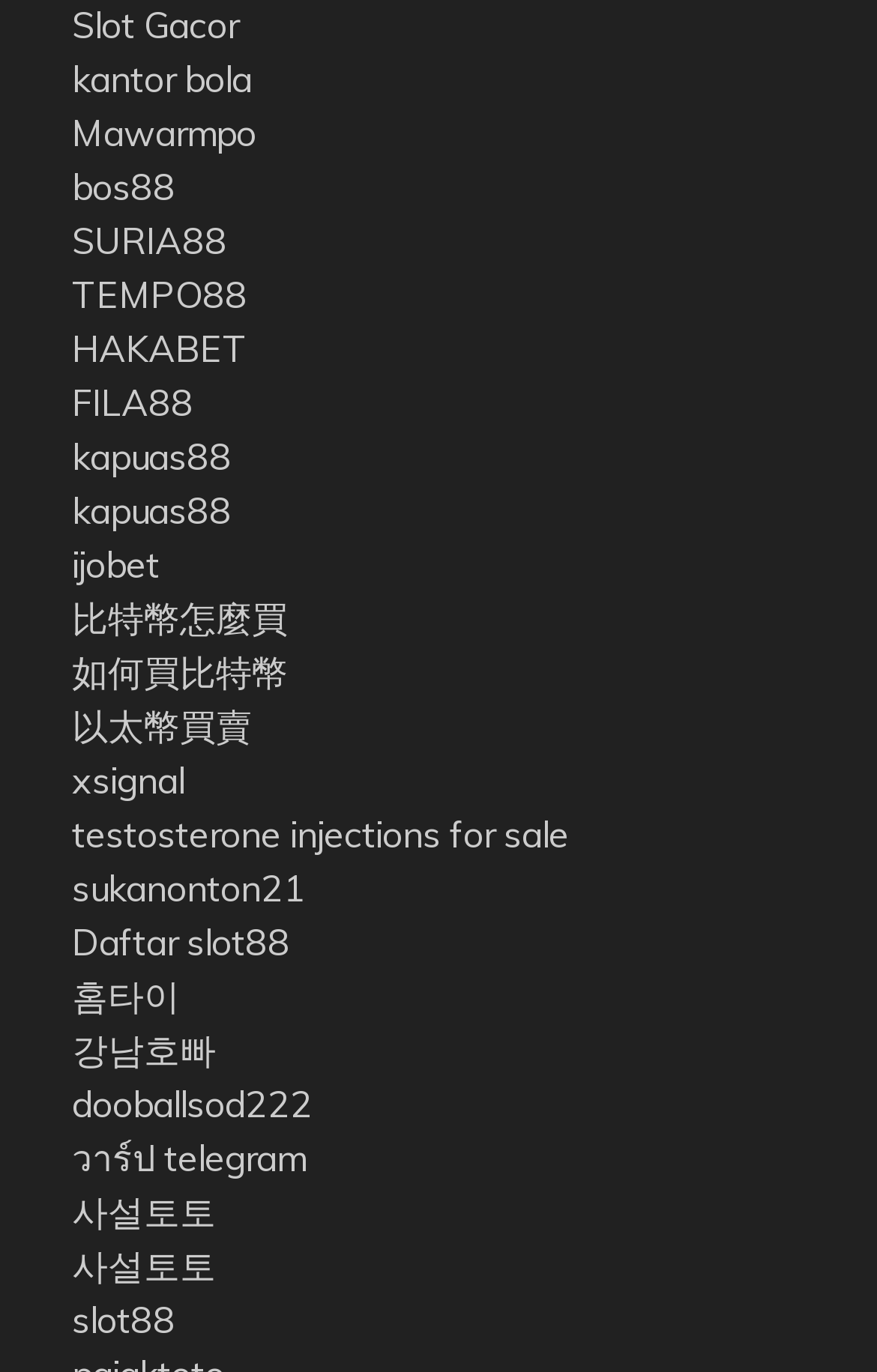Please answer the following question using a single word or phrase: 
How many links are on the webpage?

27